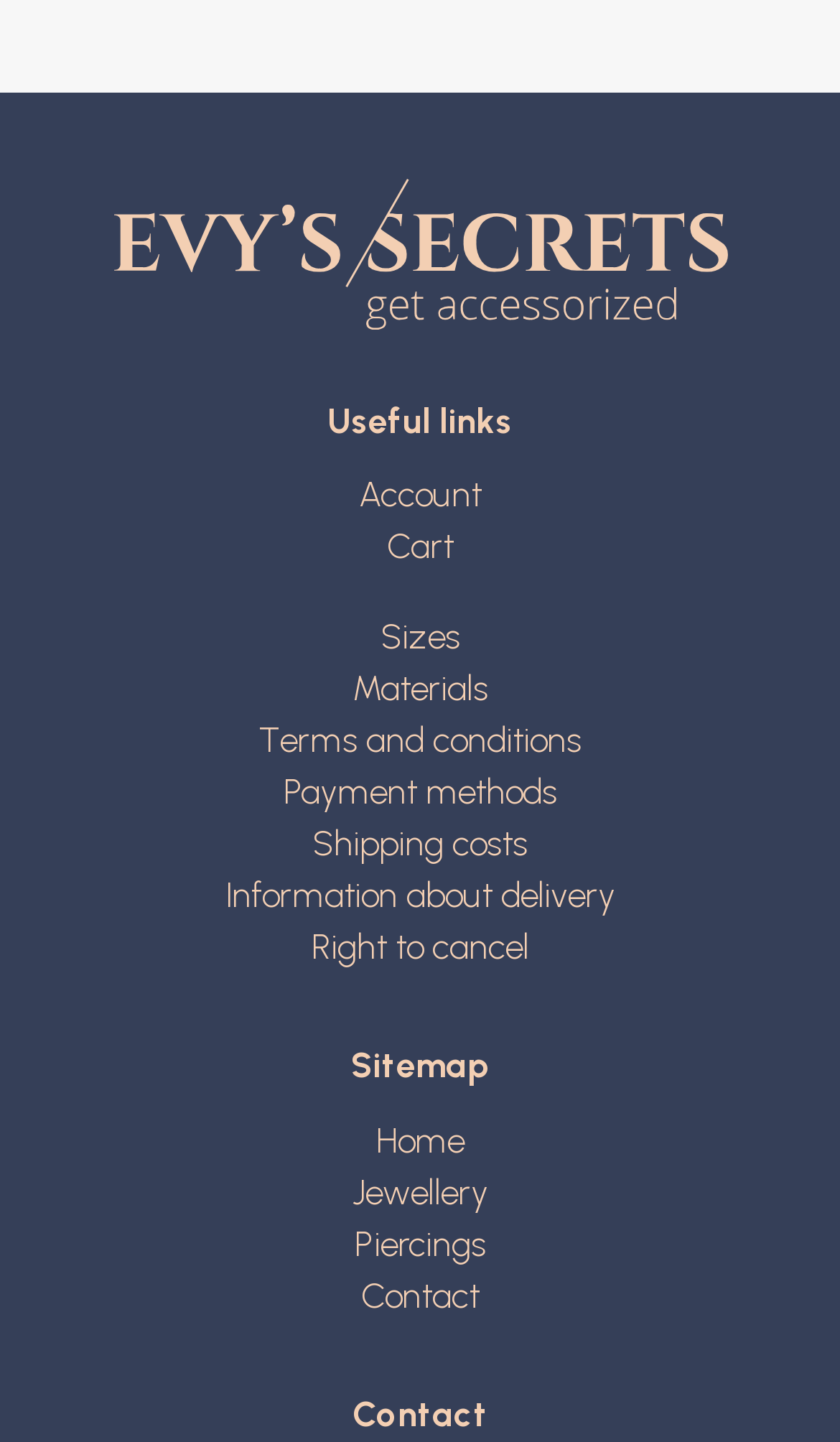Determine the bounding box coordinates for the area that needs to be clicked to fulfill this task: "Read terms and conditions". The coordinates must be given as four float numbers between 0 and 1, i.e., [left, top, right, bottom].

[0.308, 0.499, 0.692, 0.528]